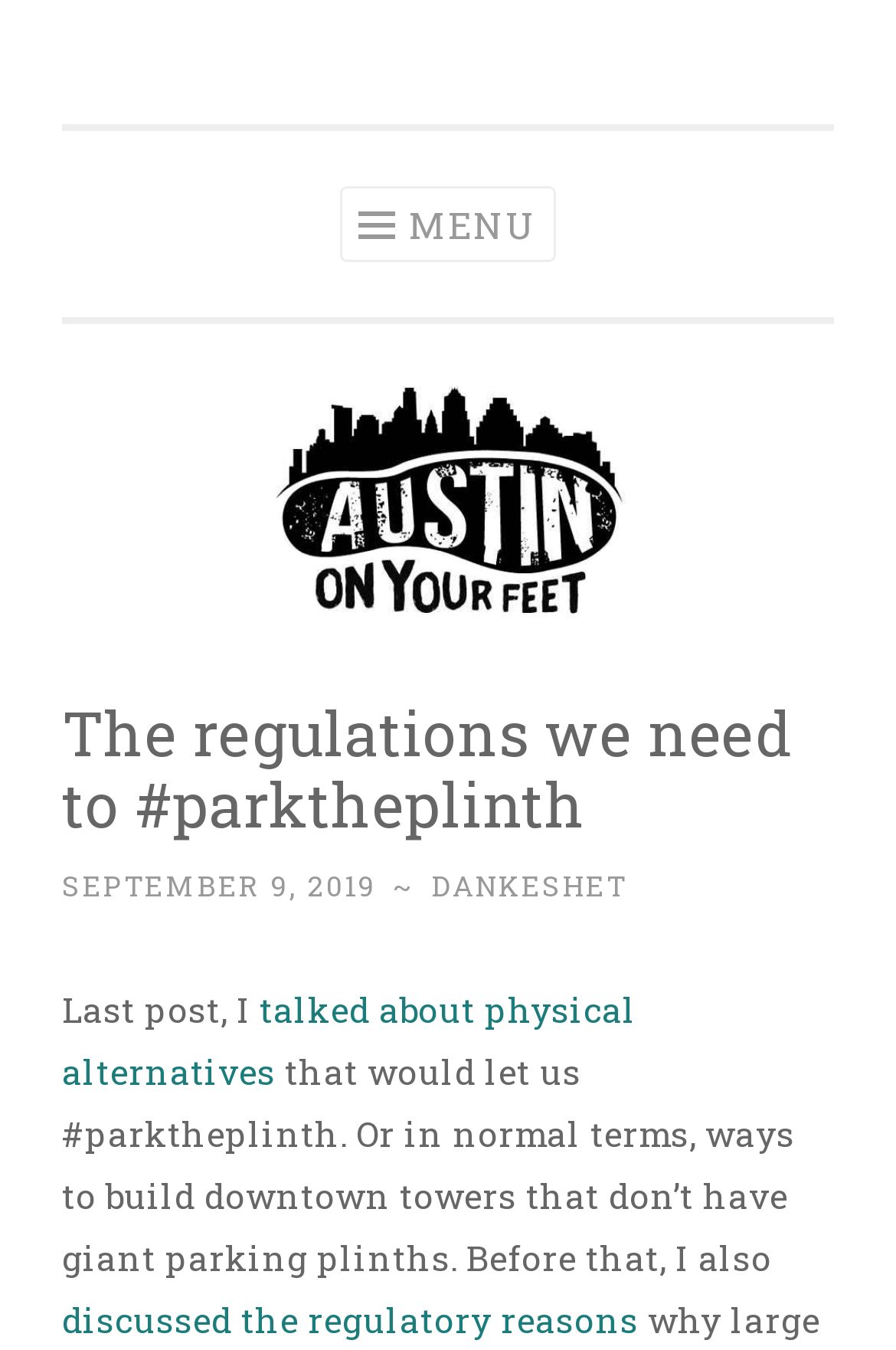Given the description "Menu", determine the bounding box of the corresponding UI element.

[0.379, 0.138, 0.621, 0.194]